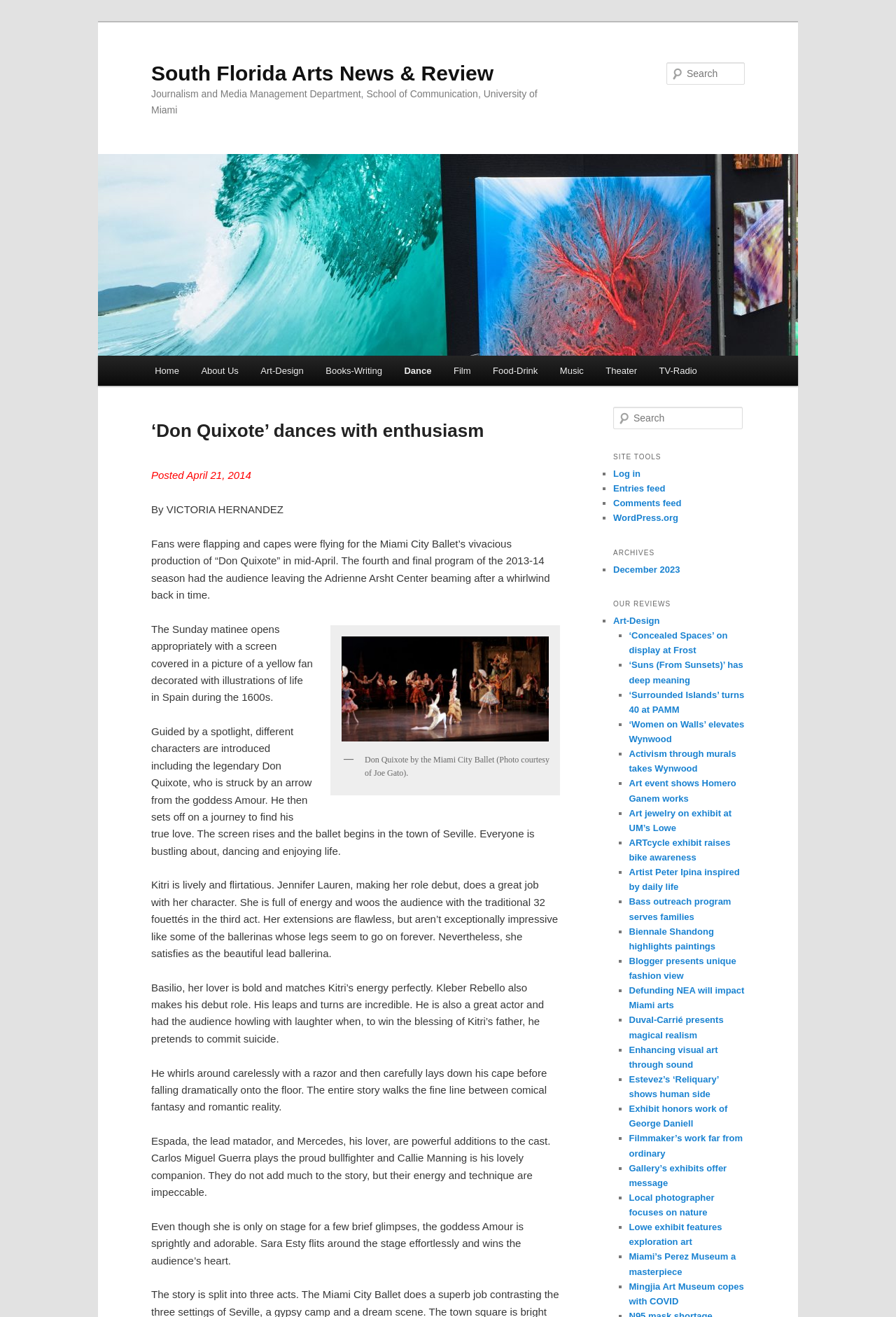Please determine the bounding box coordinates of the element to click on in order to accomplish the following task: "Search for something". Ensure the coordinates are four float numbers ranging from 0 to 1, i.e., [left, top, right, bottom].

[0.744, 0.047, 0.831, 0.064]